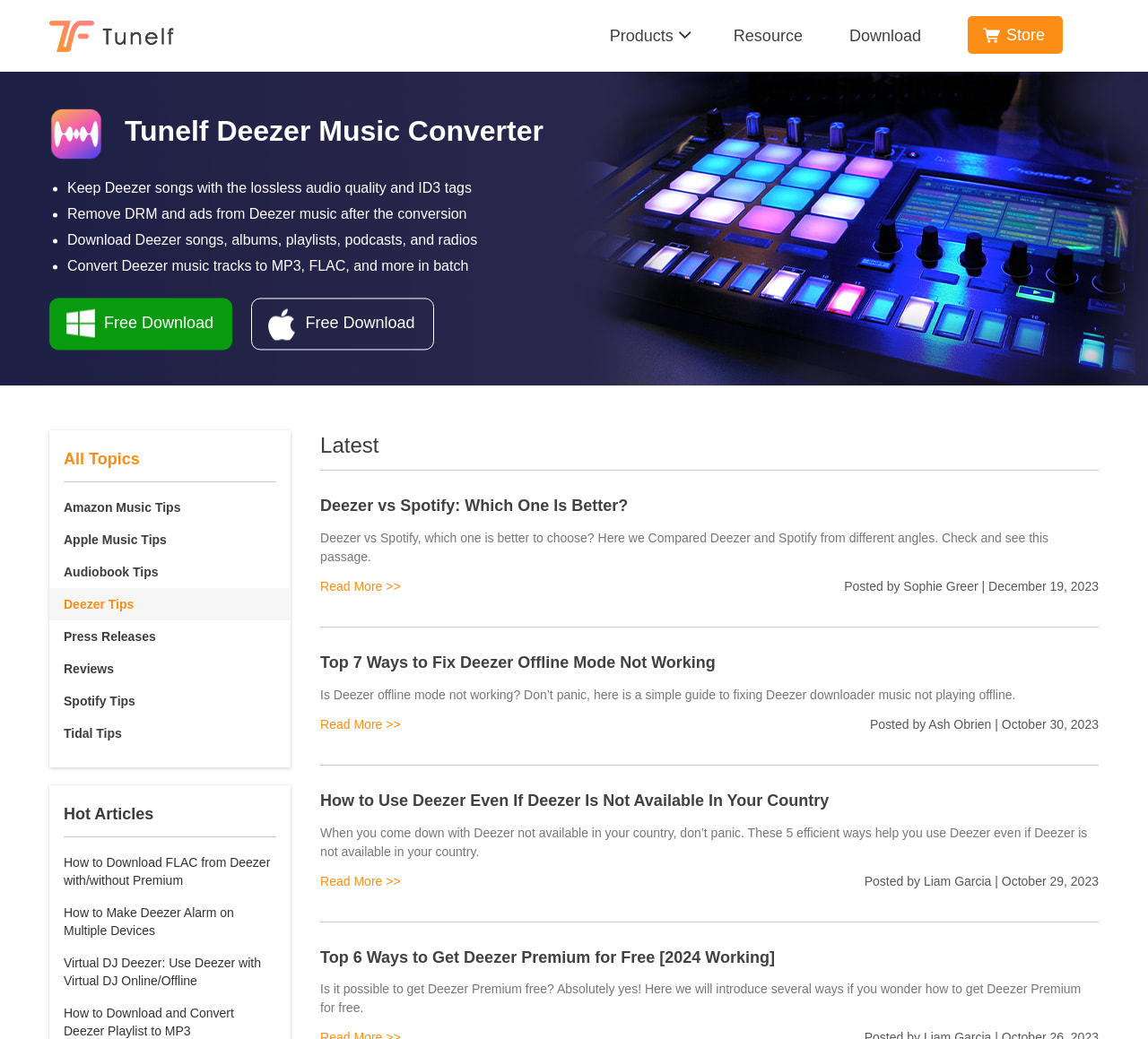Give a concise answer using one word or a phrase to the following question:
What is the name of the Deezer music converter?

Tunelf Deezer Music Converter